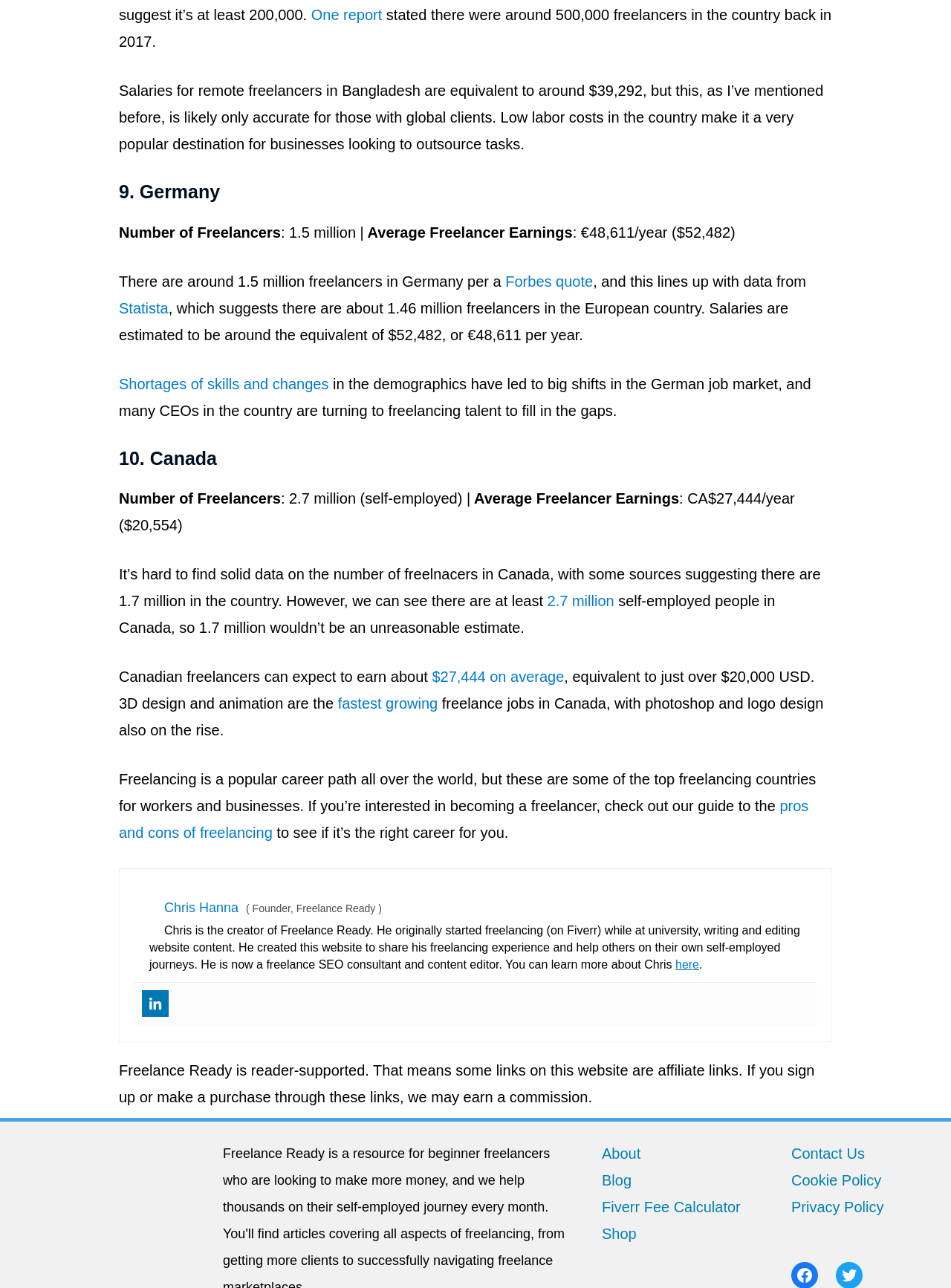Determine the bounding box coordinates of the element that should be clicked to execute the following command: "Go to the blog".

[0.633, 0.91, 0.664, 0.923]